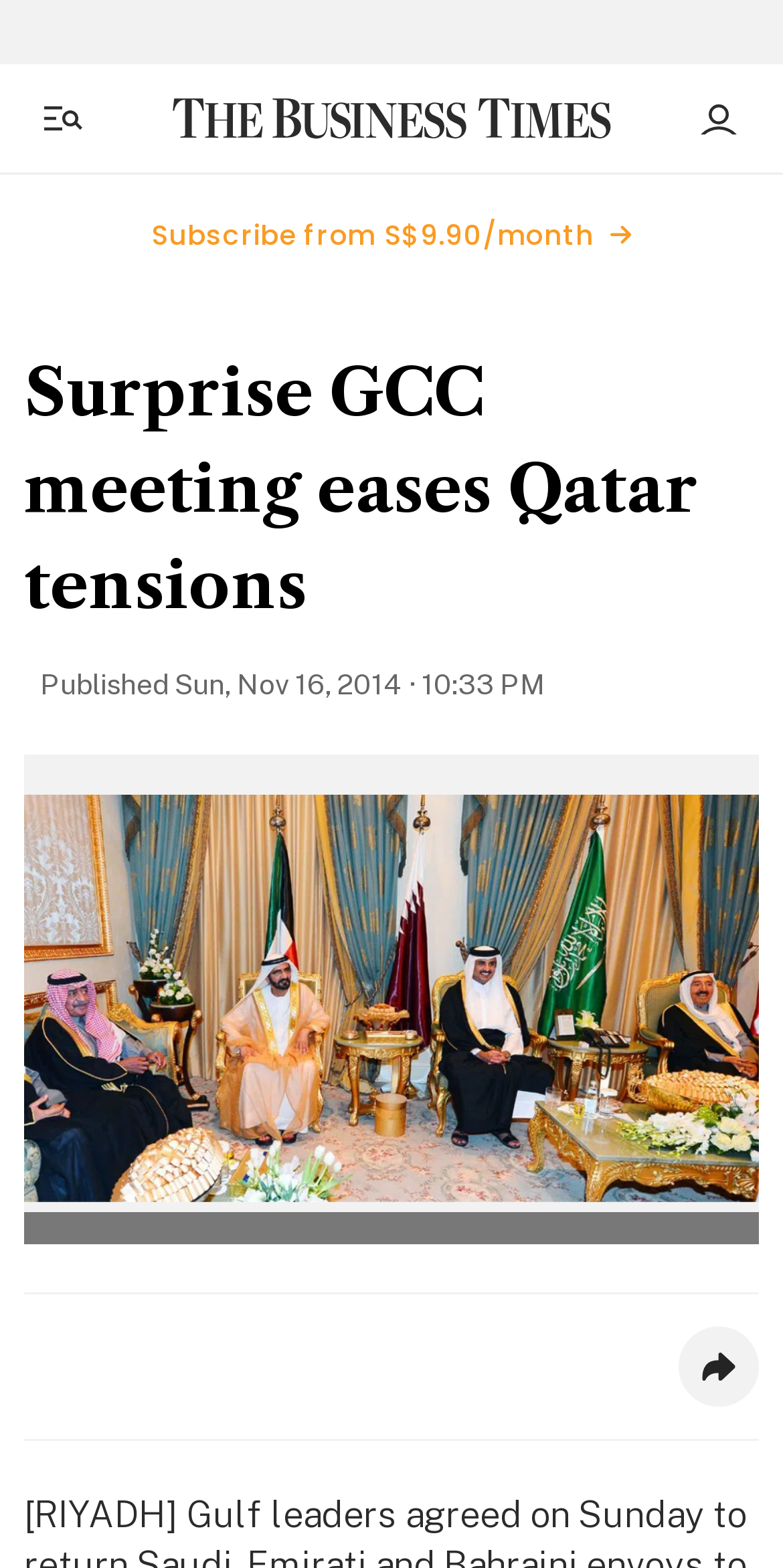What is the topic of the article?
Use the image to give a comprehensive and detailed response to the question.

I found the answer by looking at the main heading of the webpage, which says 'Surprise GCC meeting eases Qatar tensions', indicating that the article is about the easing of tensions with Qatar.